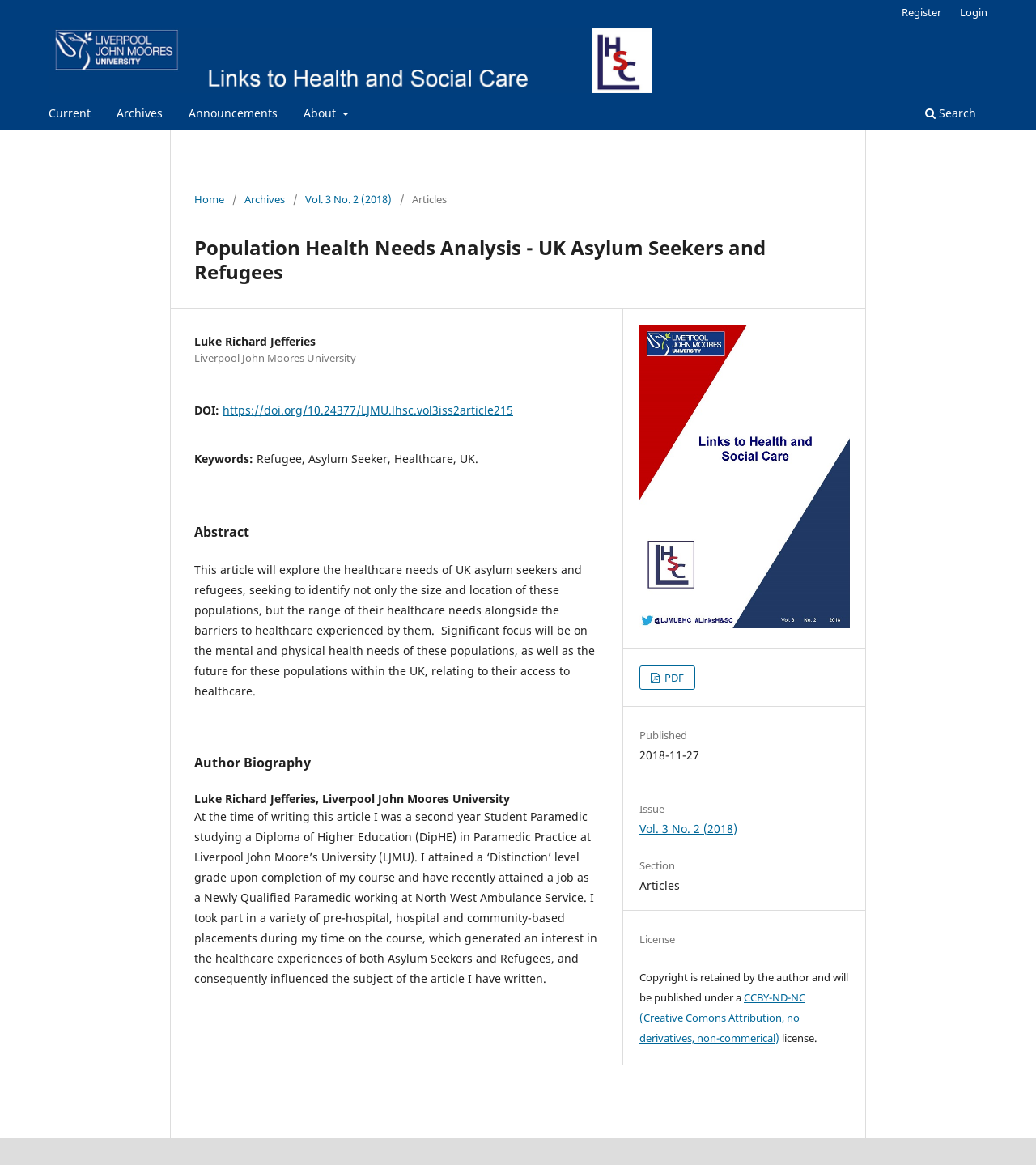Determine the bounding box coordinates for the area that should be clicked to carry out the following instruction: "View the article 'Population Health Needs Analysis - UK Asylum Seekers and Refugees'".

[0.188, 0.202, 0.812, 0.244]